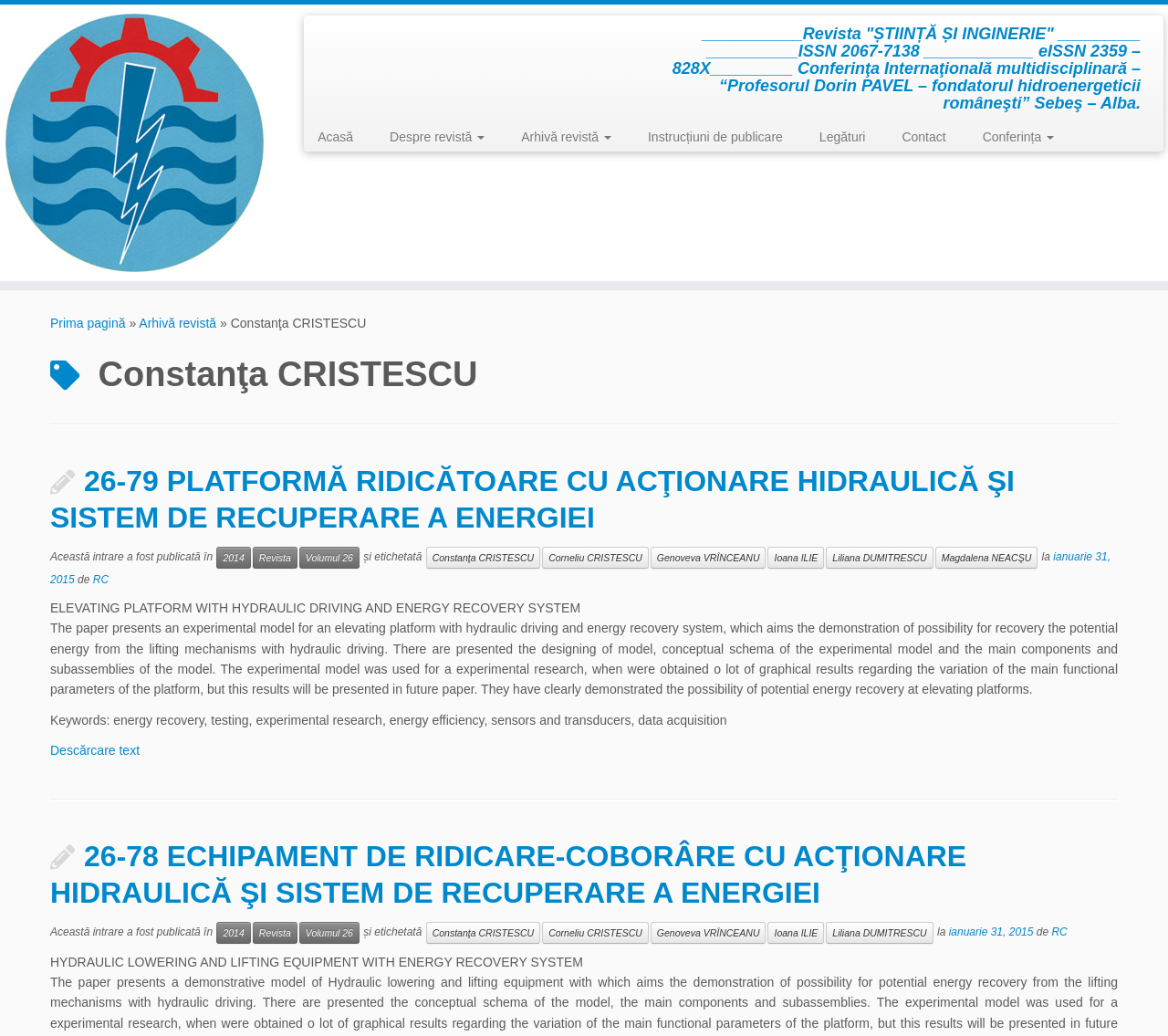Provide a short, one-word or phrase answer to the question below:
Who are the authors of the article?

Constanţa CRISTESCU, Corneliu CRISTESCU, Genoveva VRÎNCEANU, Ioana ILIE, Liliana DUMITRESCU, Magdalena NEACŞU